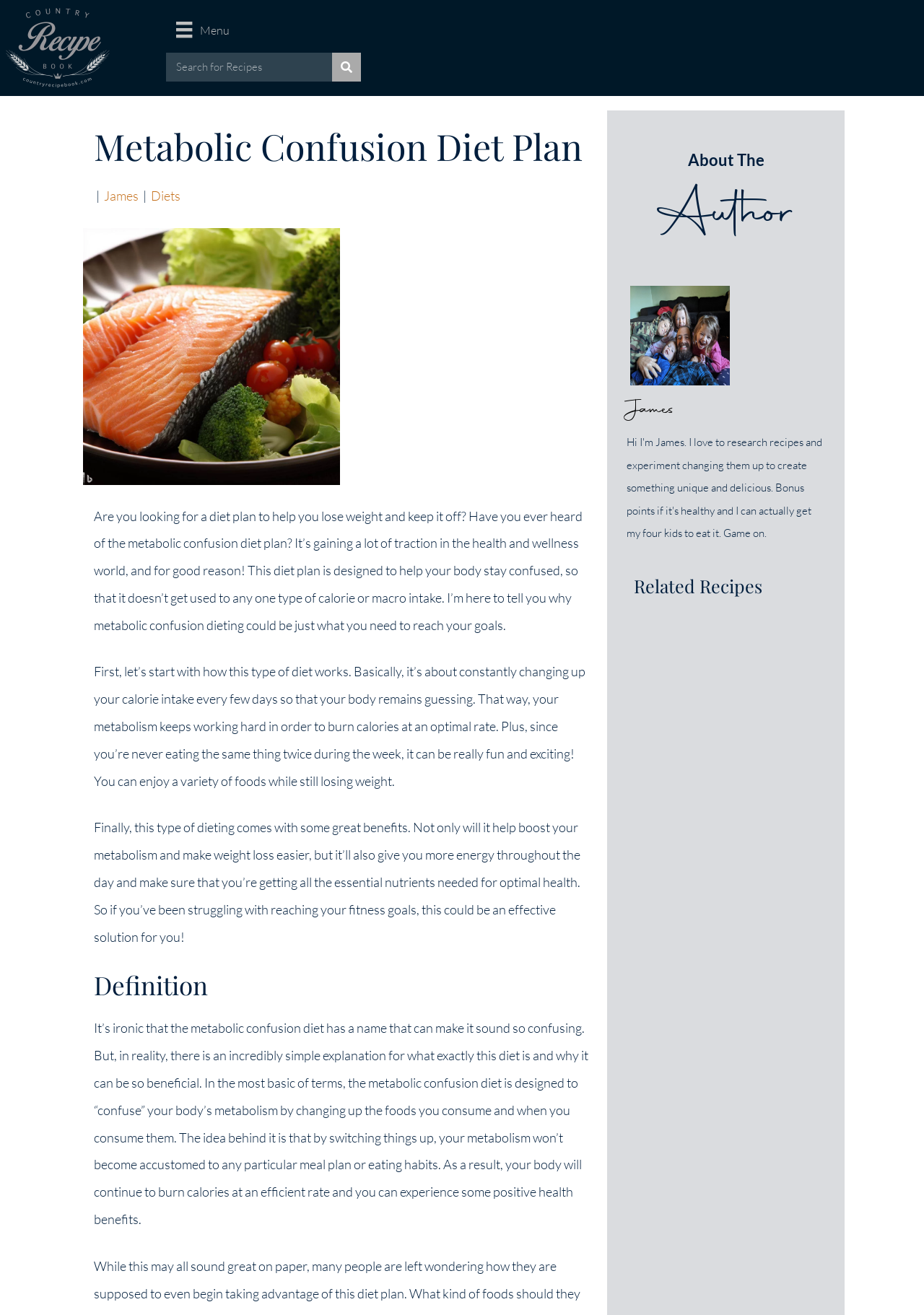Locate the bounding box coordinates of the element that needs to be clicked to carry out the instruction: "Explore related recipes". The coordinates should be given as four float numbers ranging from 0 to 1, i.e., [left, top, right, bottom].

[0.686, 0.438, 0.886, 0.454]